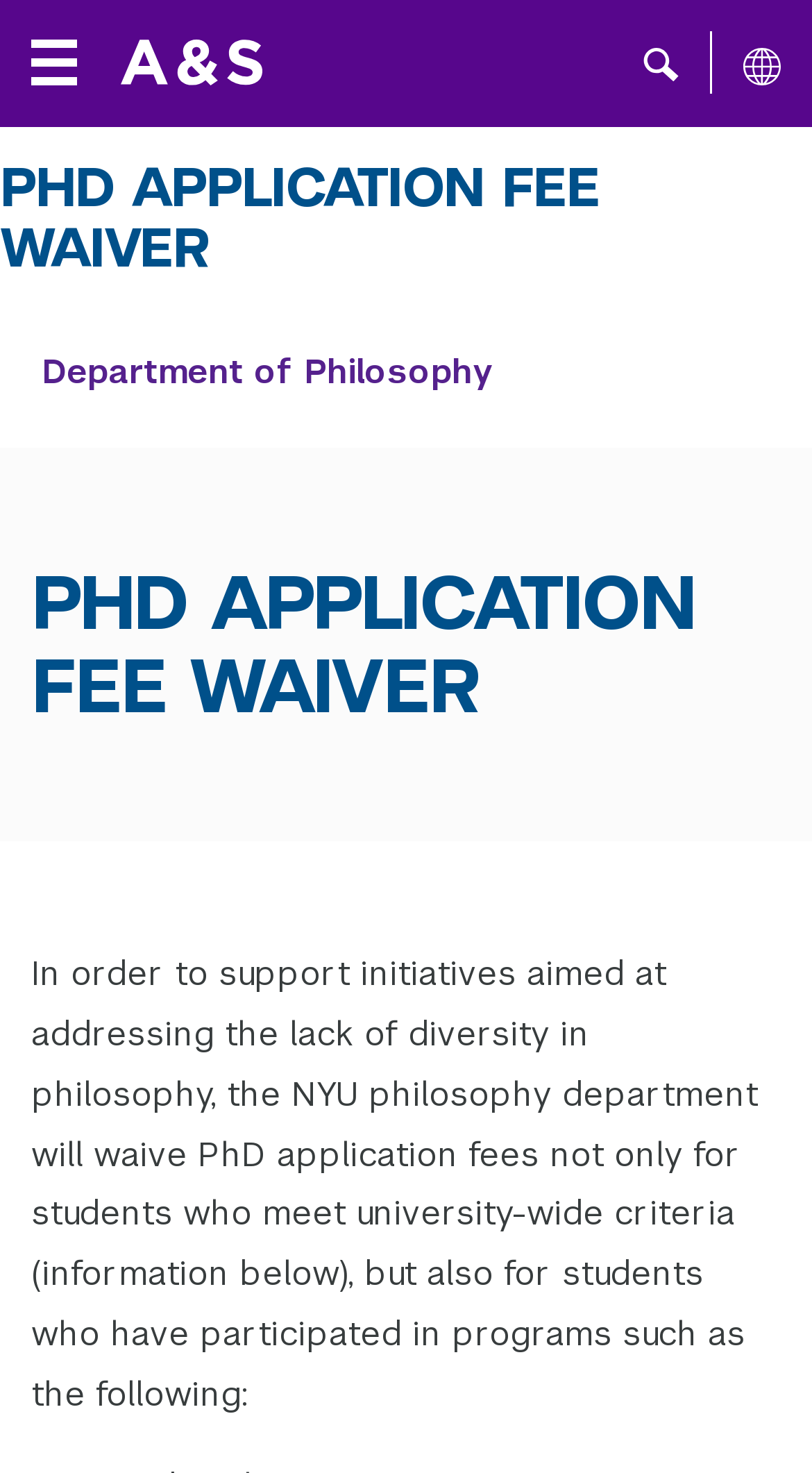What is the name of the university?
With the help of the image, please provide a detailed response to the question.

I found the answer by looking at the link 'NYU Arts & Science' which indicates that the university in question is New York University (NYU).